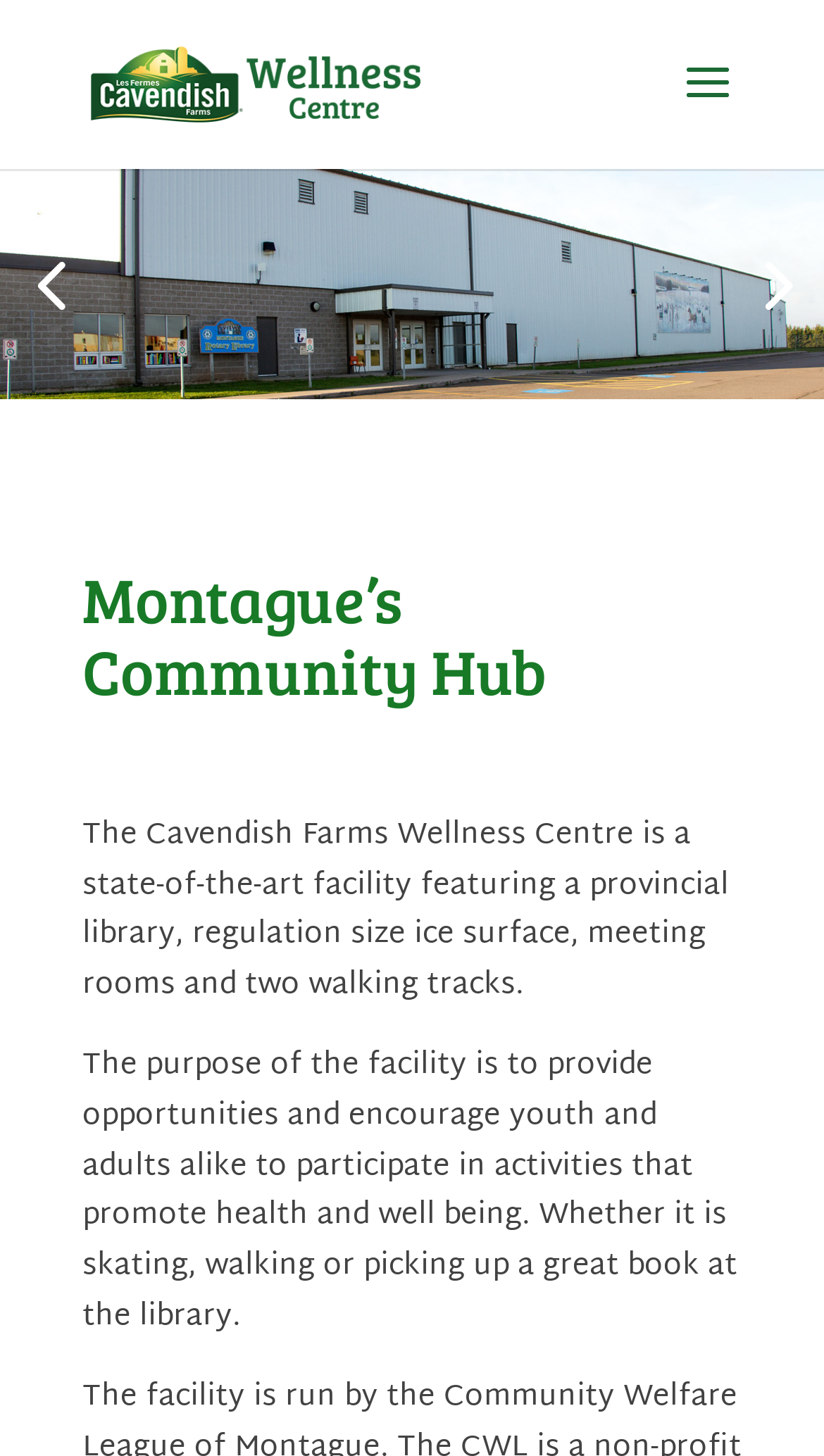For the given element description Previous, determine the bounding box coordinates of the UI element. The coordinates should follow the format (top-left x, top-left y, bottom-right x, bottom-right y) and be within the range of 0 to 1.

[0.0, 0.159, 0.123, 0.233]